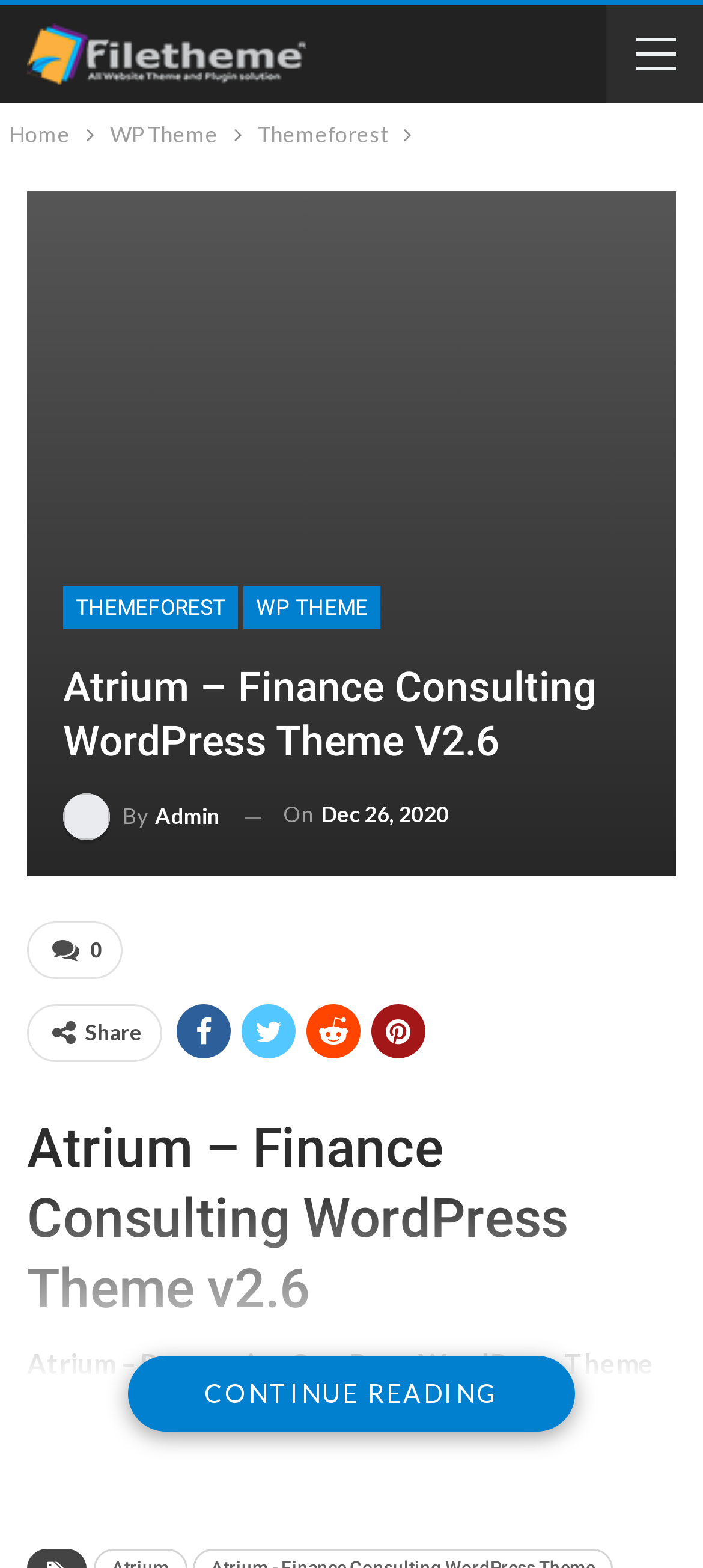Provide a one-word or brief phrase answer to the question:
What is the name of the WordPress theme?

Atrium